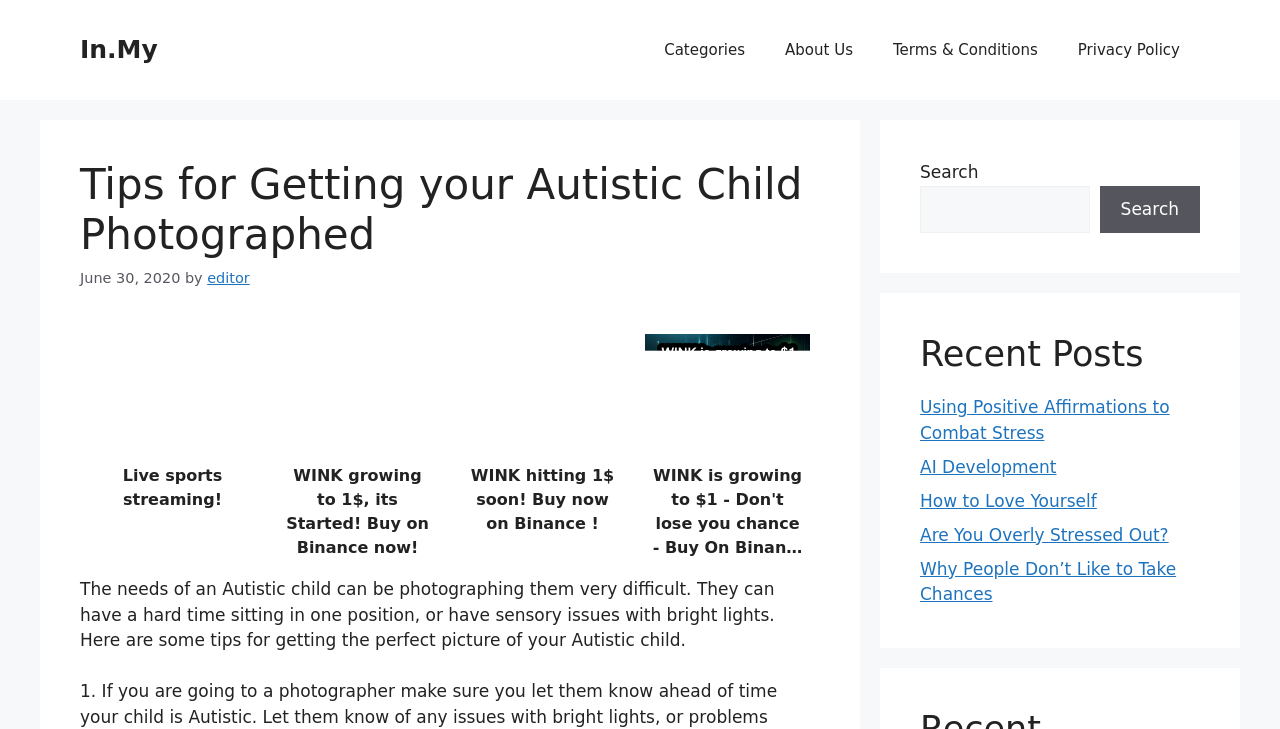Pinpoint the bounding box coordinates of the area that should be clicked to complete the following instruction: "Read the 'Tips for Getting your Autistic Child Photographed' article". The coordinates must be given as four float numbers between 0 and 1, i.e., [left, top, right, bottom].

[0.062, 0.219, 0.641, 0.358]